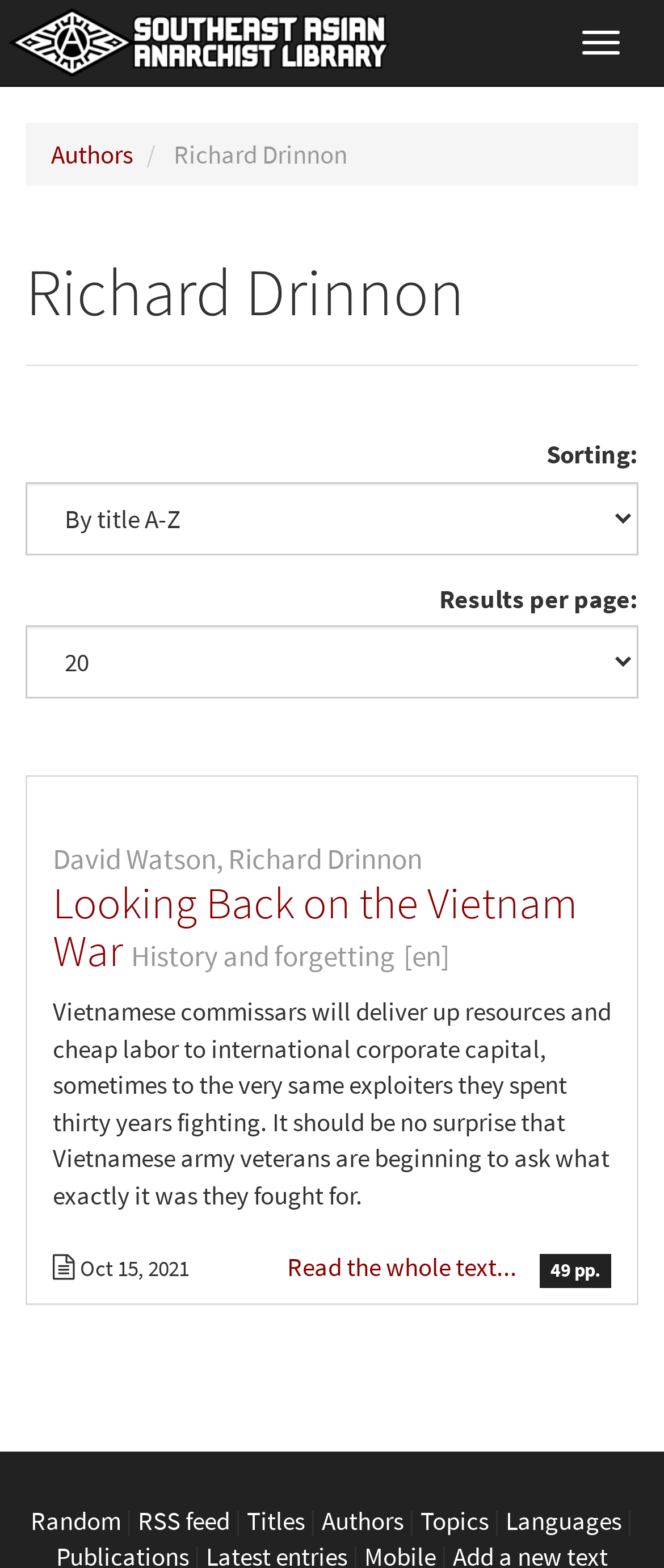How many links are there in the footer?
Based on the image, give a concise answer in the form of a single word or short phrase.

7